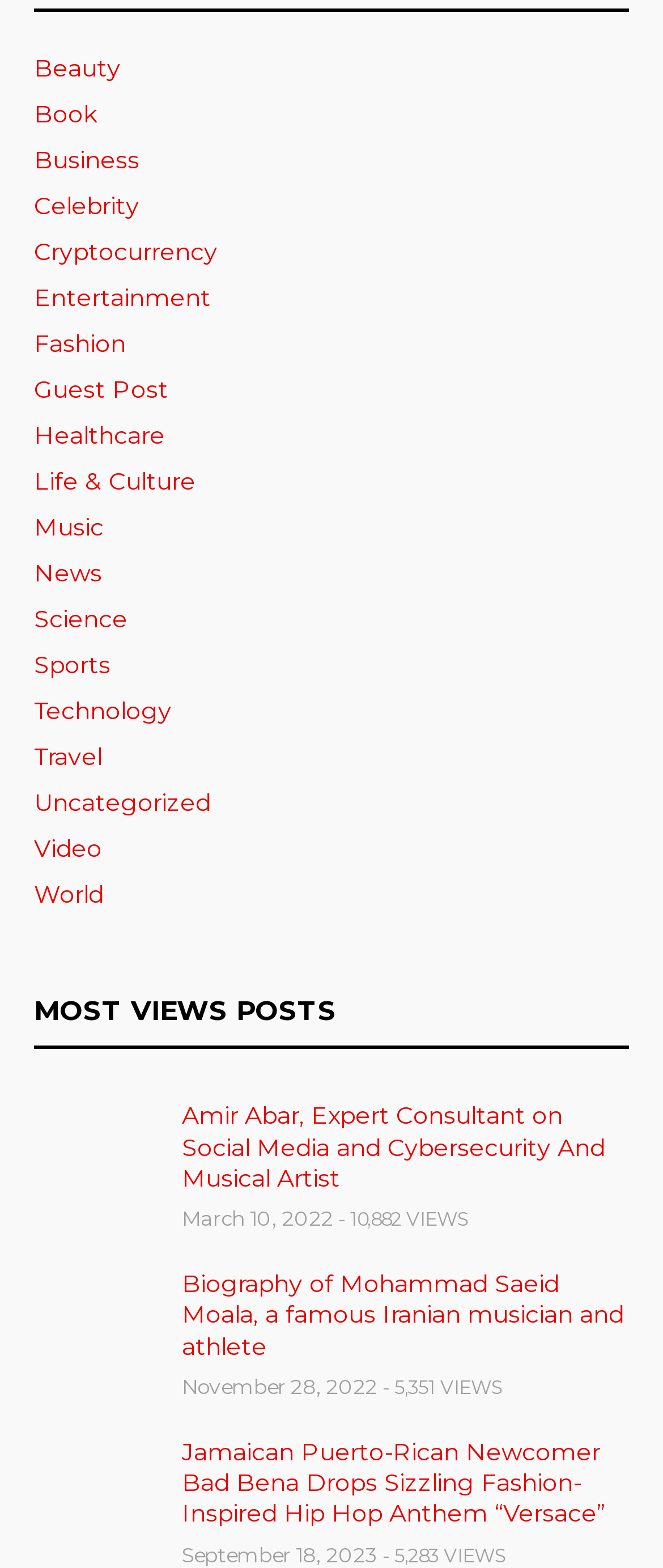How many views does the first post have?
Give a comprehensive and detailed explanation for the question.

The first post has 10,882 views, and it can be determined by looking at the StaticText element with the view count information.